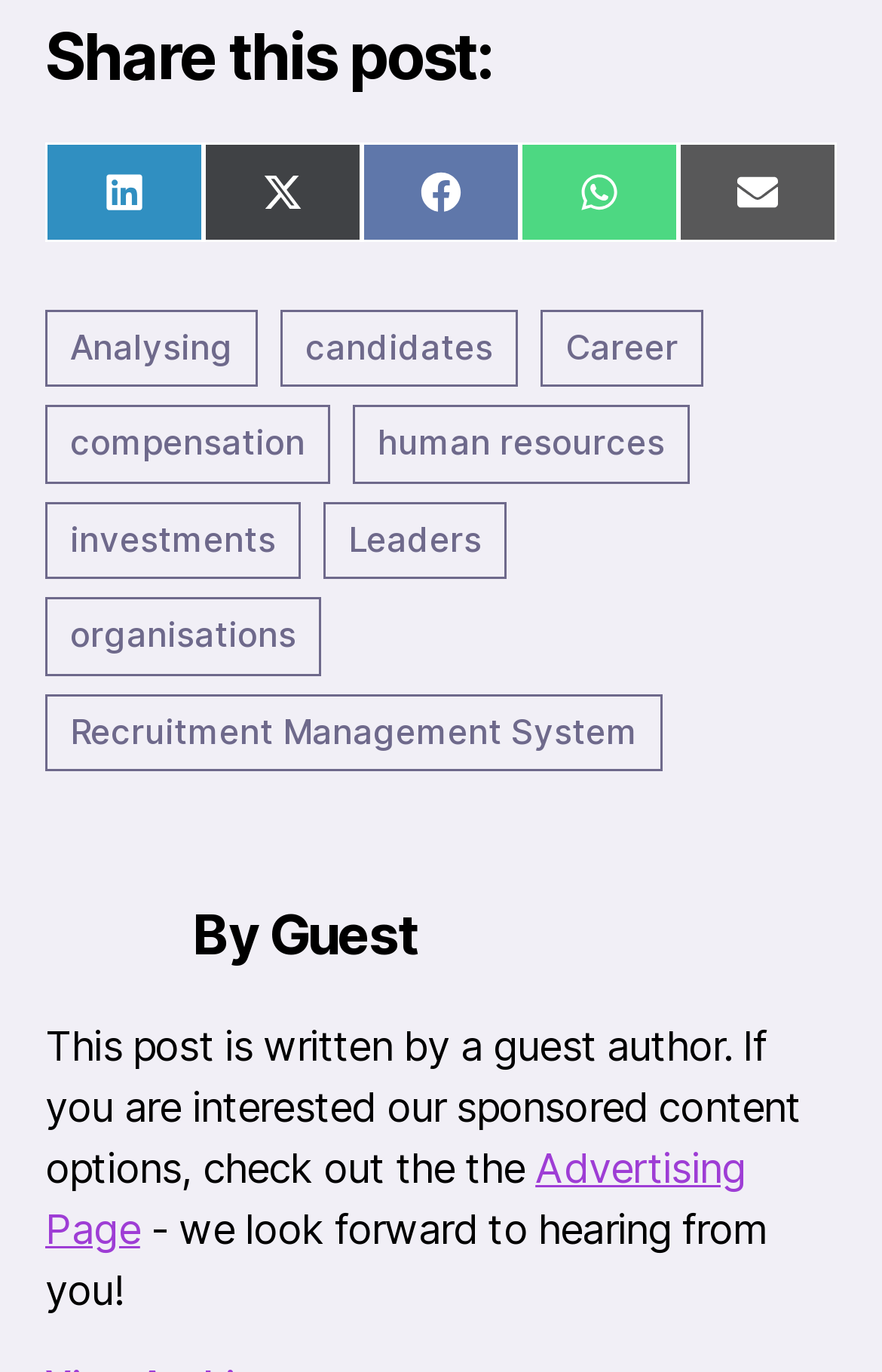Locate the bounding box coordinates of the clickable part needed for the task: "Learn about Recruitment Management System".

[0.051, 0.505, 0.751, 0.562]